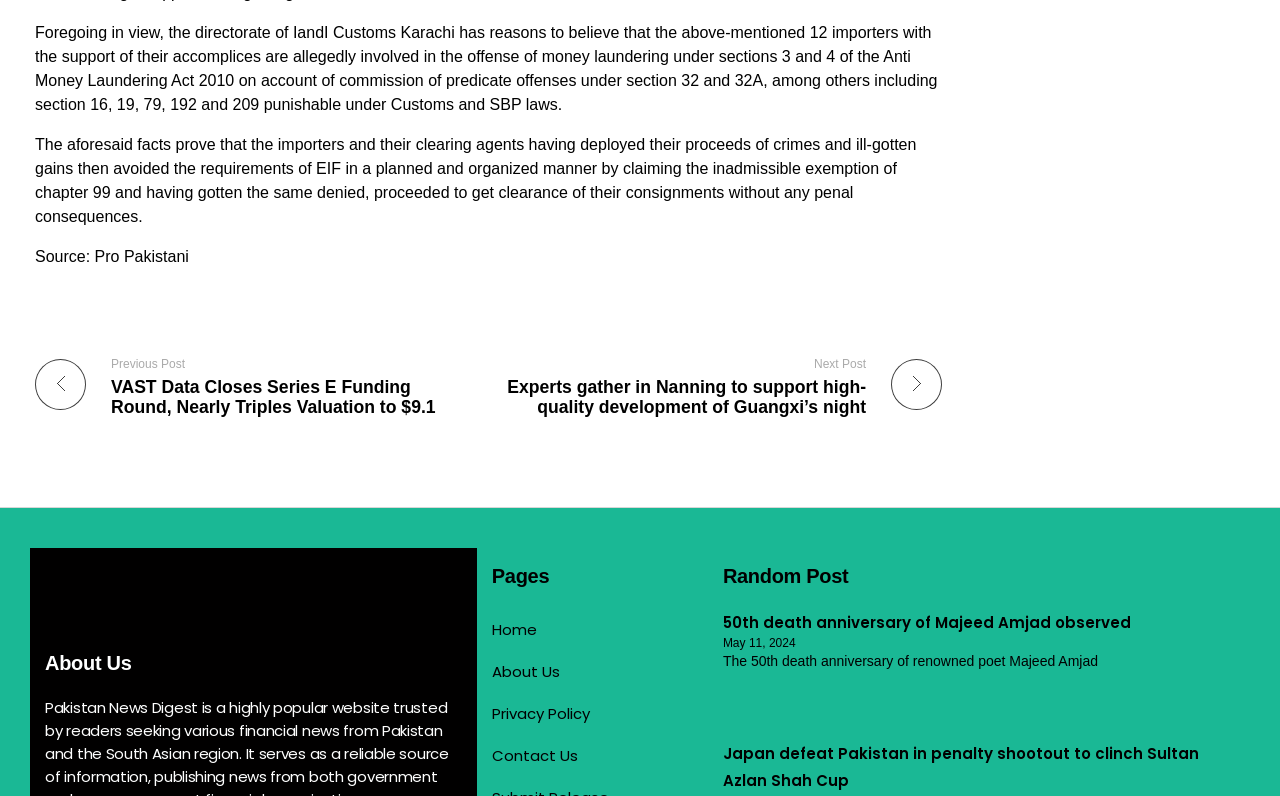Can you provide the bounding box coordinates for the element that should be clicked to implement the instruction: "Read the '50th death anniversary of Majeed Amjad observed' article"?

[0.565, 0.769, 0.883, 0.795]